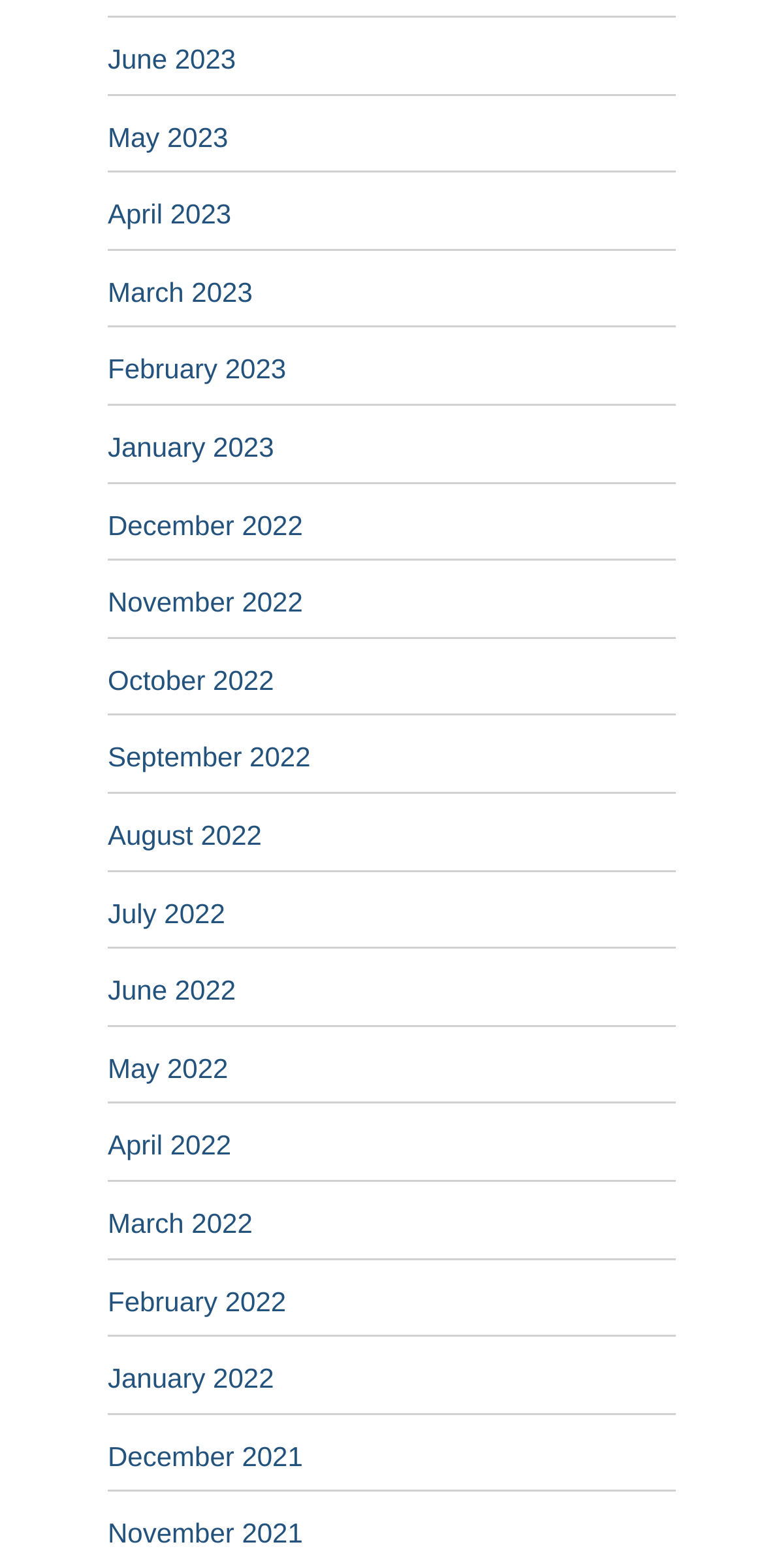What is the earliest month listed?
Use the screenshot to answer the question with a single word or phrase.

December 2021